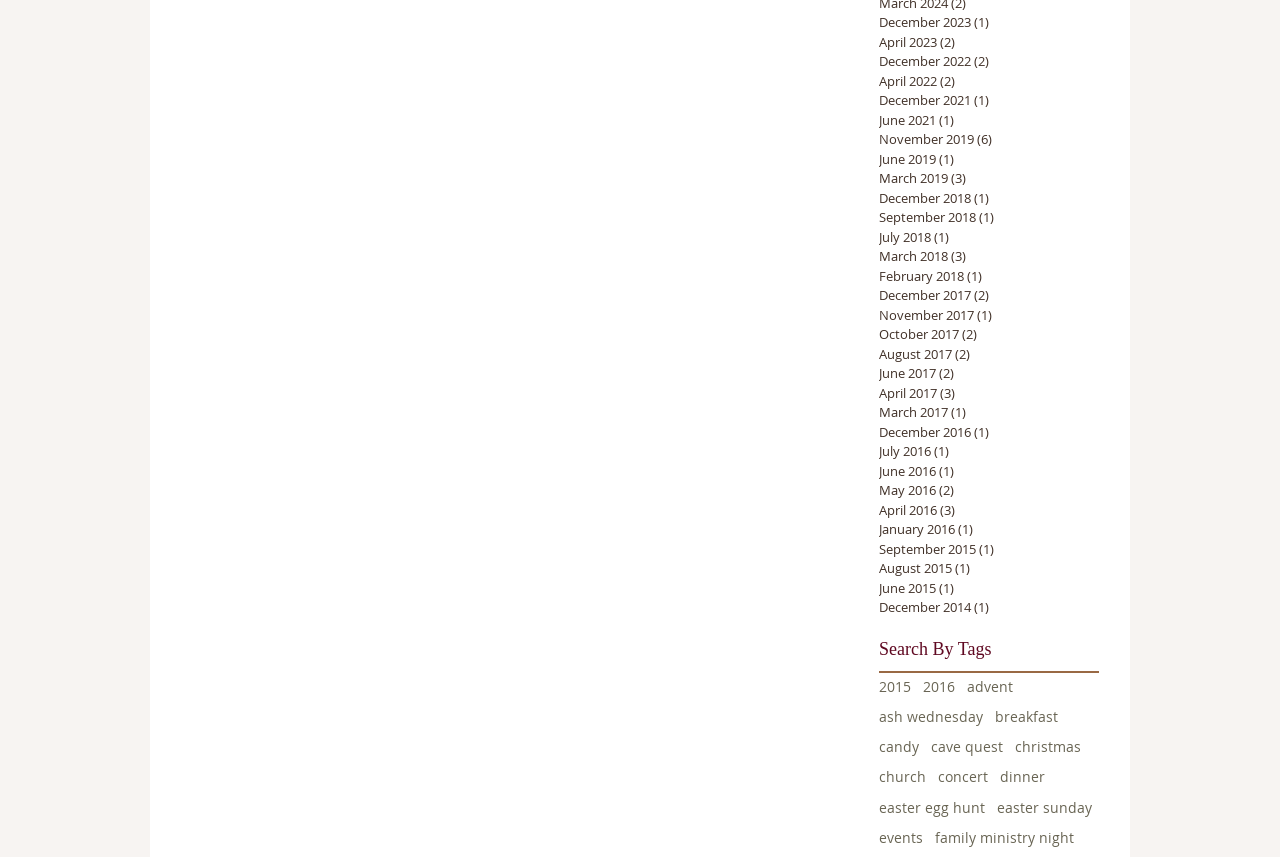What is the tag with the most posts?
Give a single word or phrase answer based on the content of the image.

2017